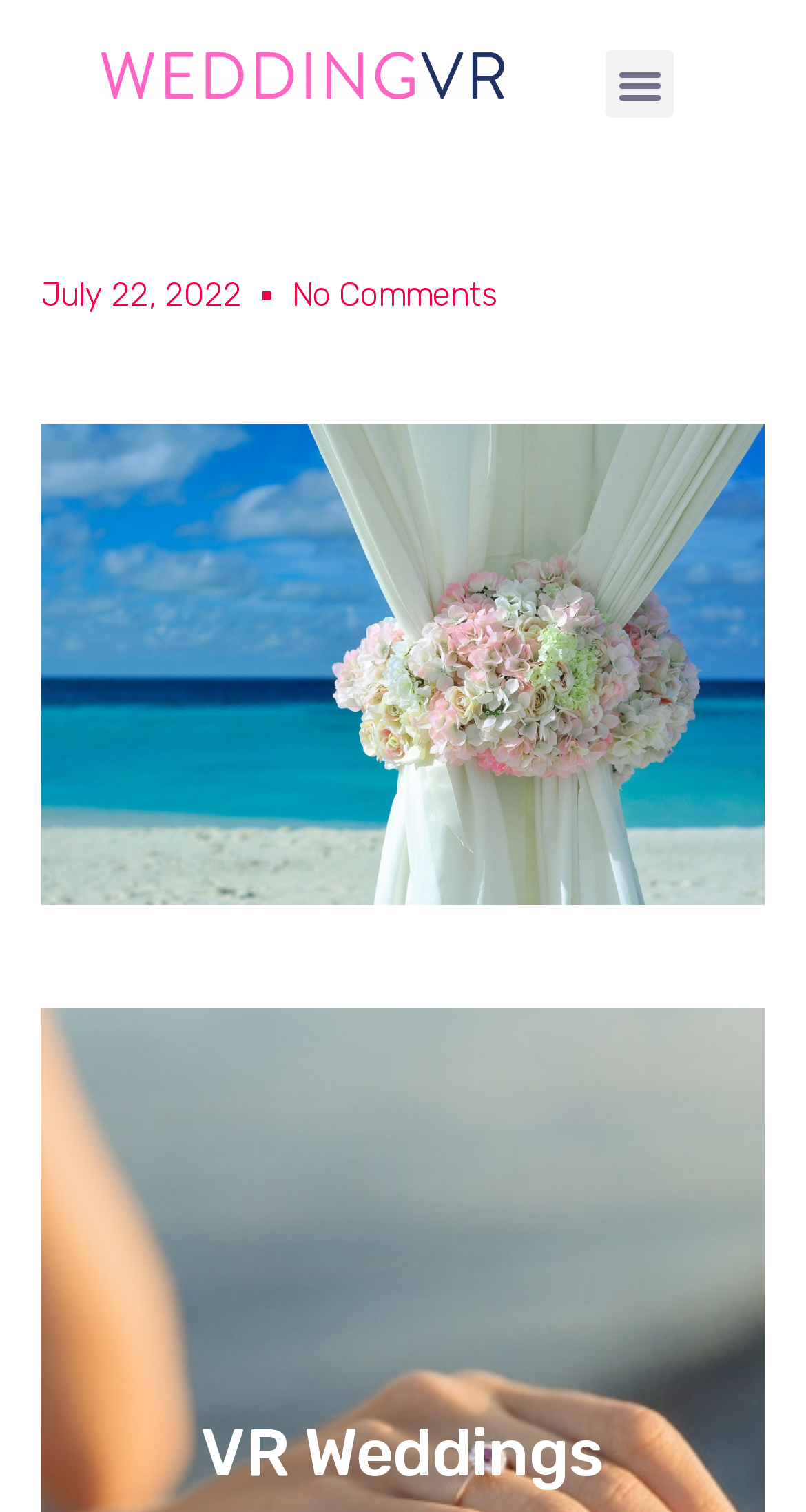Locate the bounding box for the described UI element: "Visit the Mount". Ensure the coordinates are four float numbers between 0 and 1, formatted as [left, top, right, bottom].

None